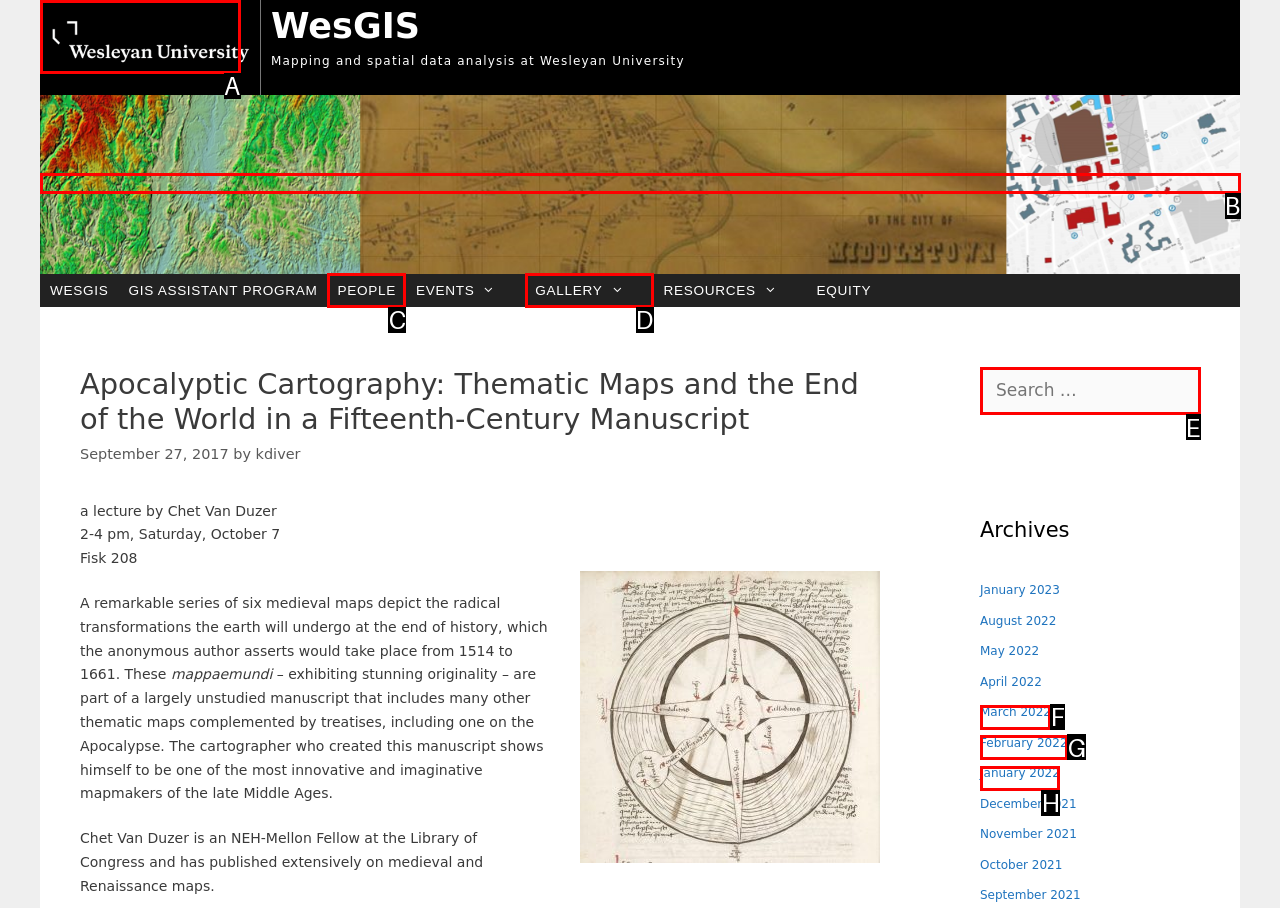Determine which HTML element matches the given description: alt="WesGIS". Provide the corresponding option's letter directly.

B